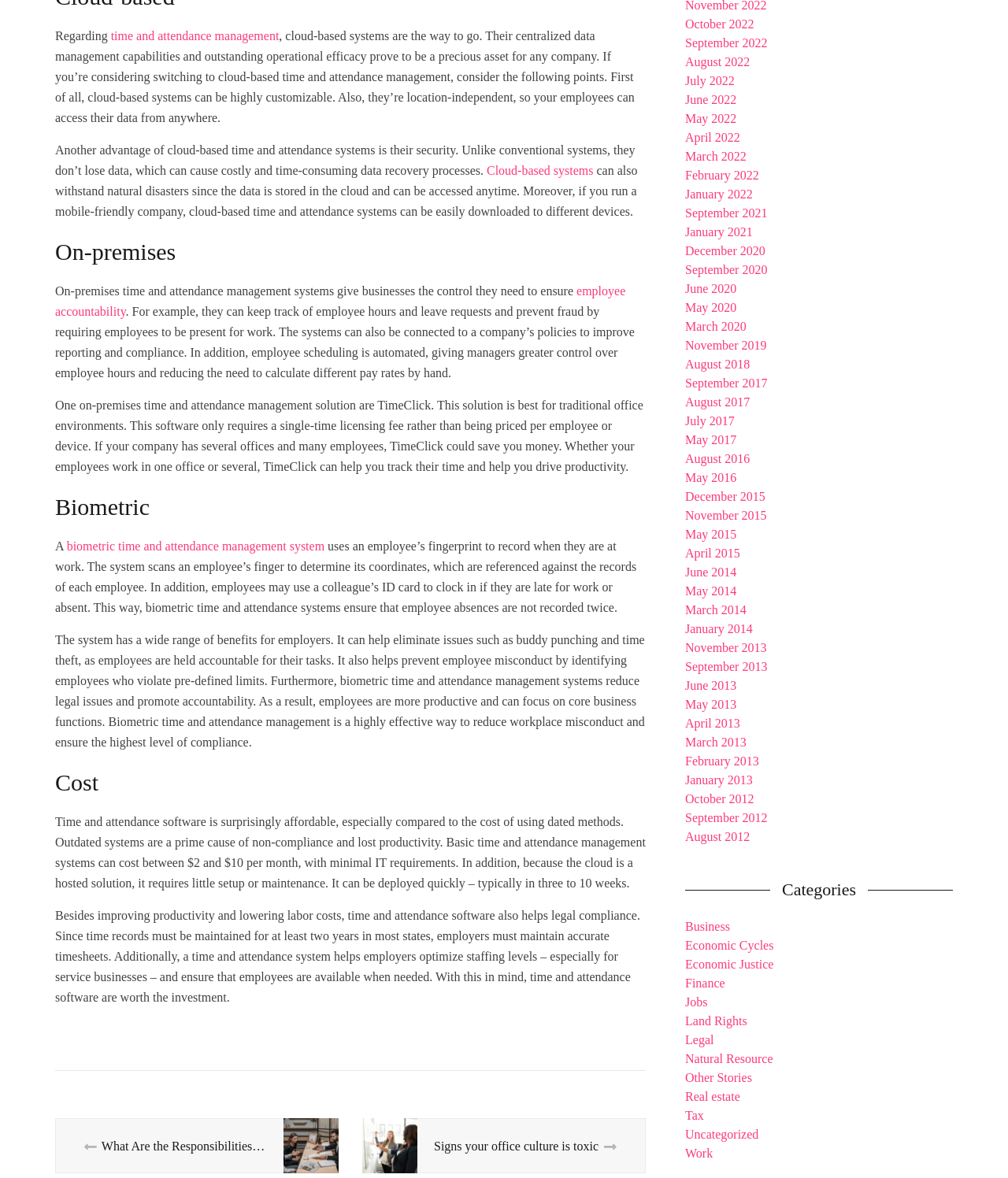Please mark the bounding box coordinates of the area that should be clicked to carry out the instruction: "click on the link to learn about cloud-based systems".

[0.483, 0.139, 0.589, 0.151]